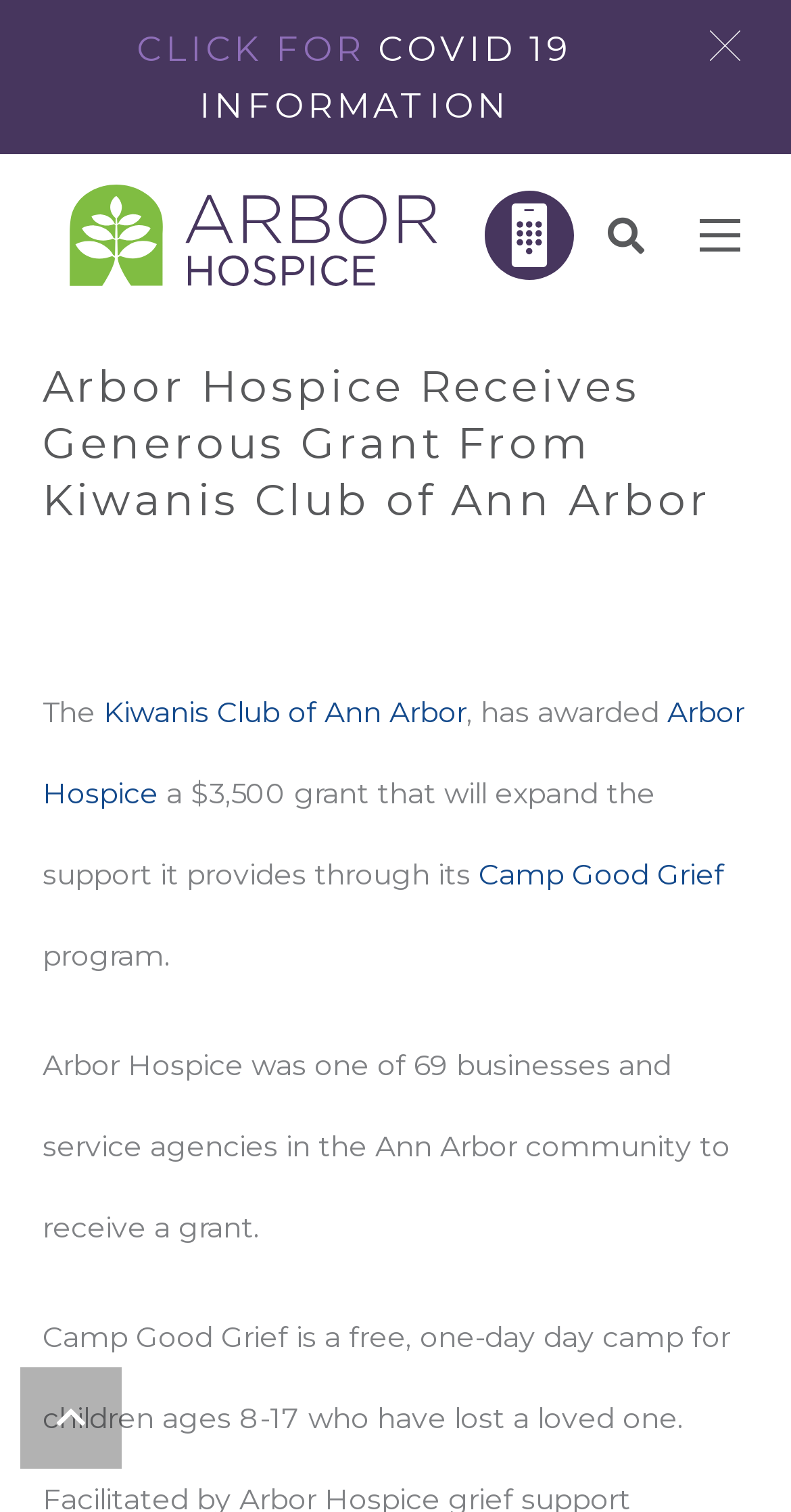Provide a brief response in the form of a single word or phrase:
What program will the grant expand support for?

Camp Good Grief